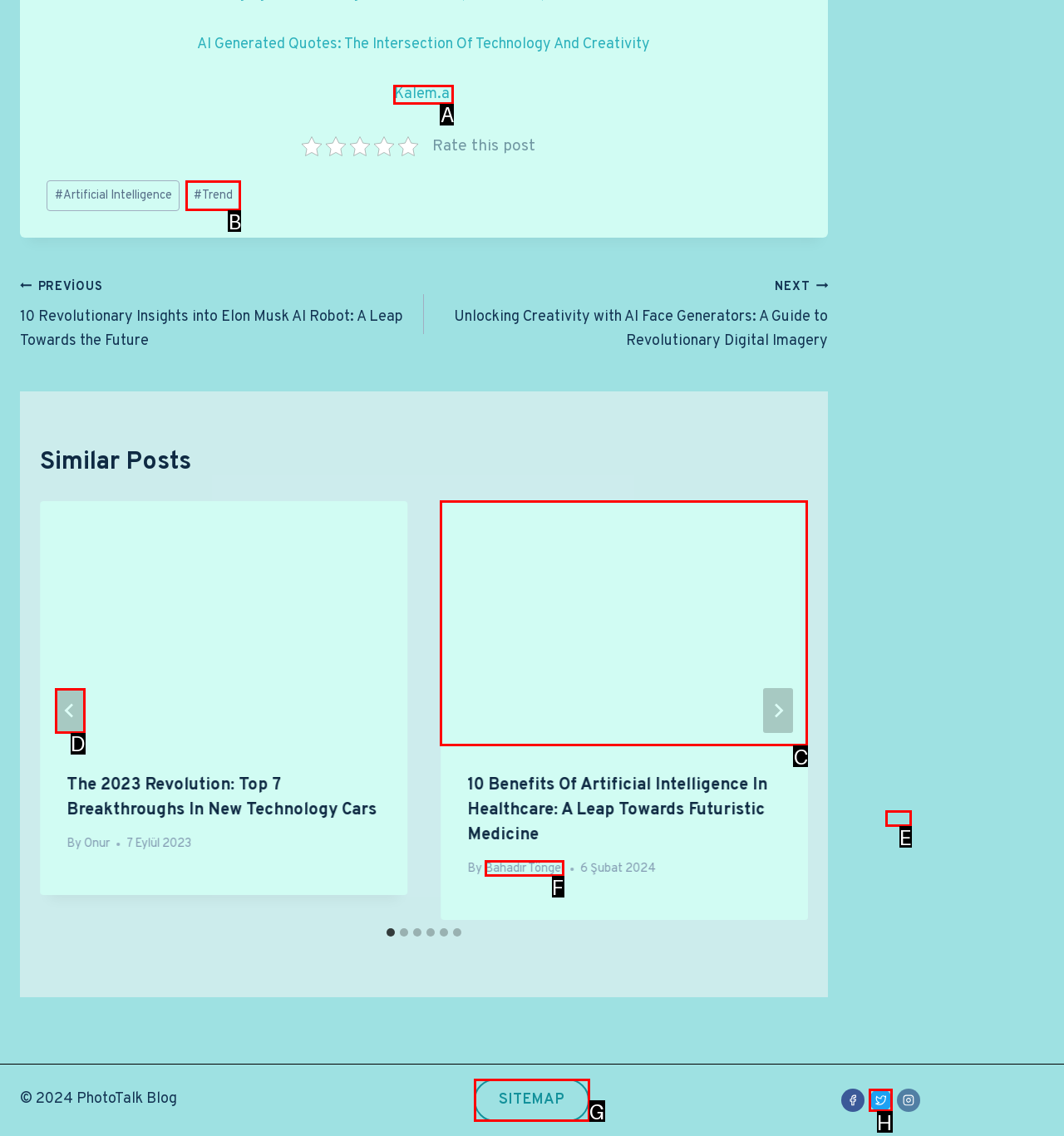Using the given description: Onur, identify the HTML element that corresponds best. Answer with the letter of the correct option from the available choices.

E